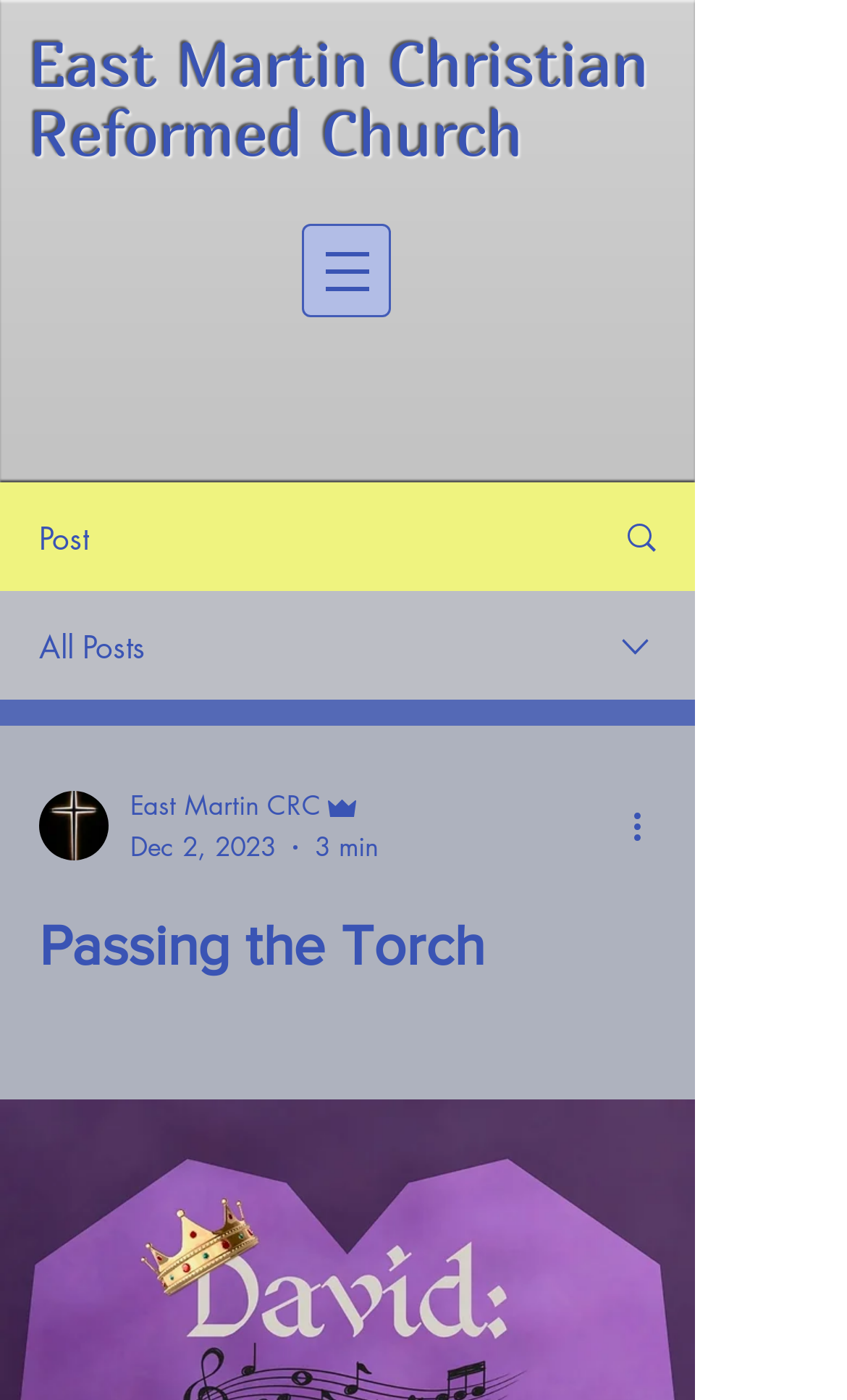Carefully examine the image and provide an in-depth answer to the question: What is the category of the post?

I found the answer by looking at the StaticText element with the text 'All Posts' which is located near the top of the webpage, indicating the category of the post.